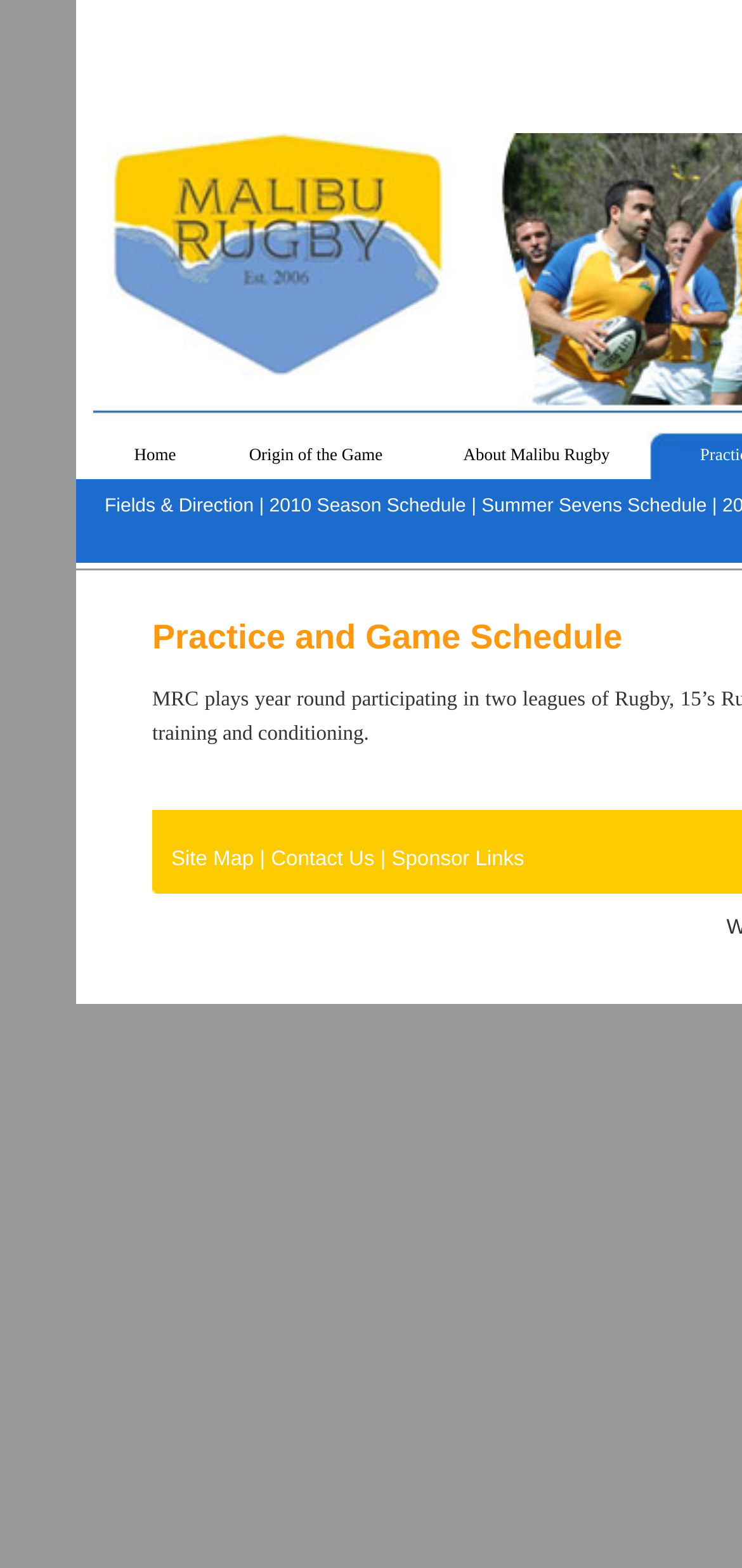Find and specify the bounding box coordinates that correspond to the clickable region for the instruction: "learn about origin of the game".

[0.336, 0.284, 0.516, 0.296]